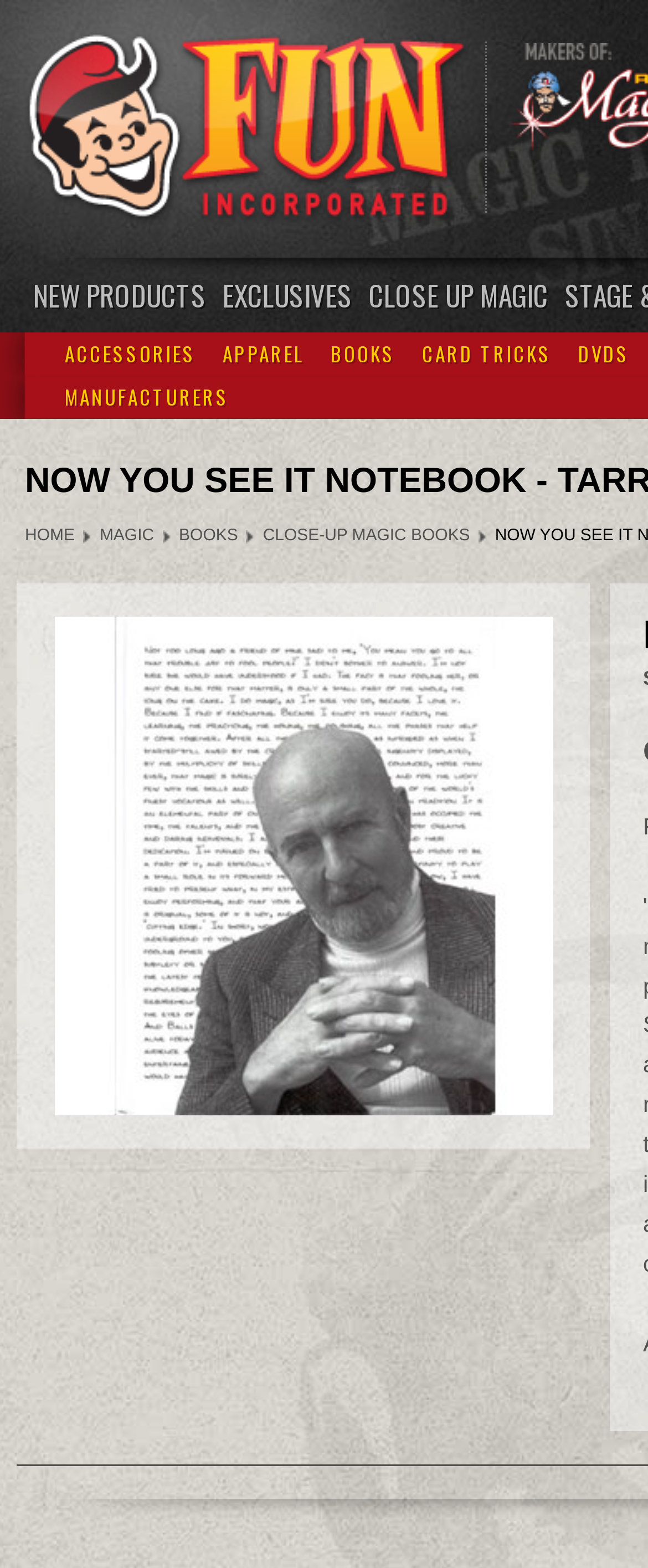Identify the bounding box coordinates of the HTML element based on this description: "Card Tricks".

[0.631, 0.212, 0.872, 0.24]